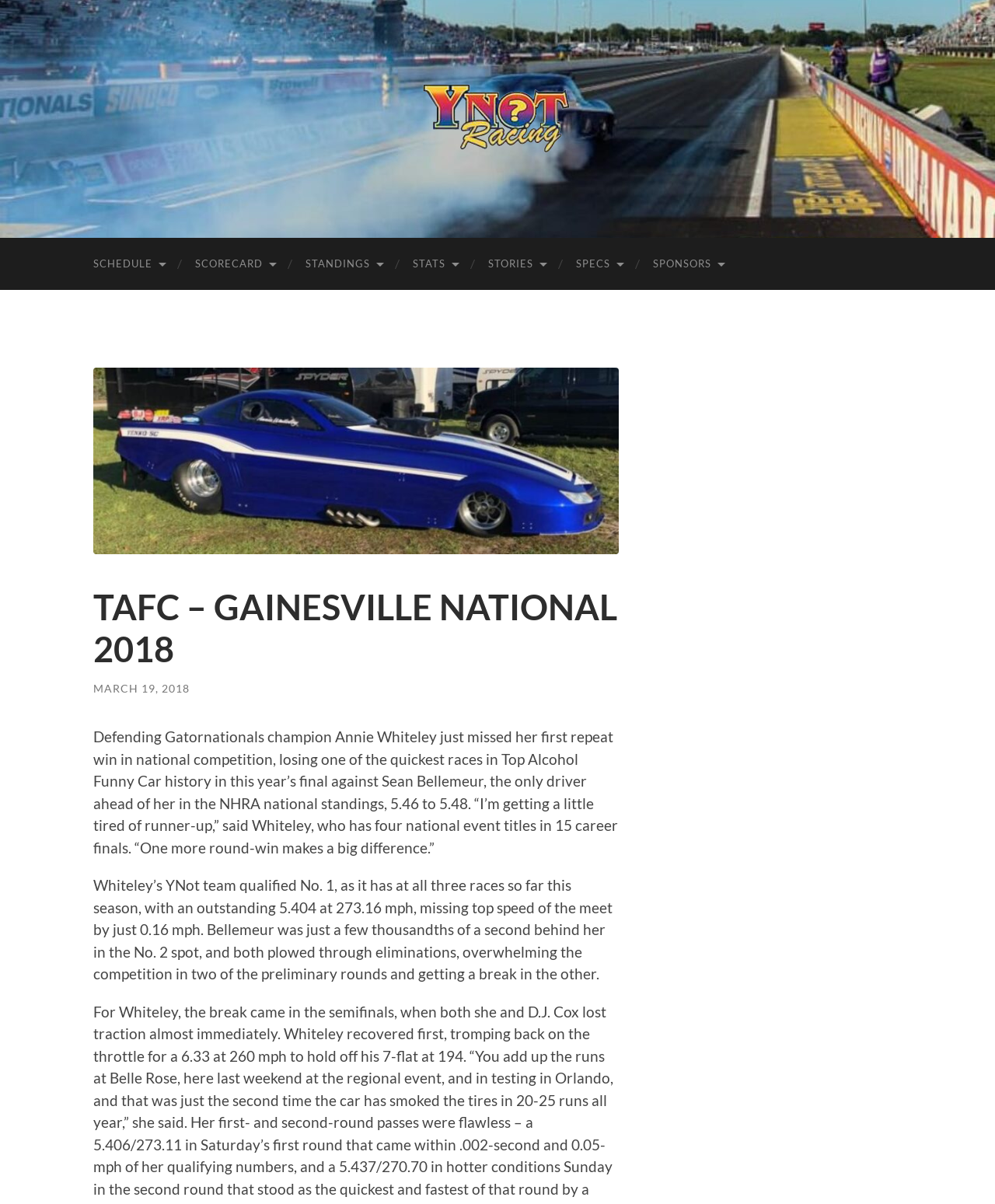Please find and generate the text of the main header of the webpage.

TAFC – GAINESVILLE NATIONAL 2018